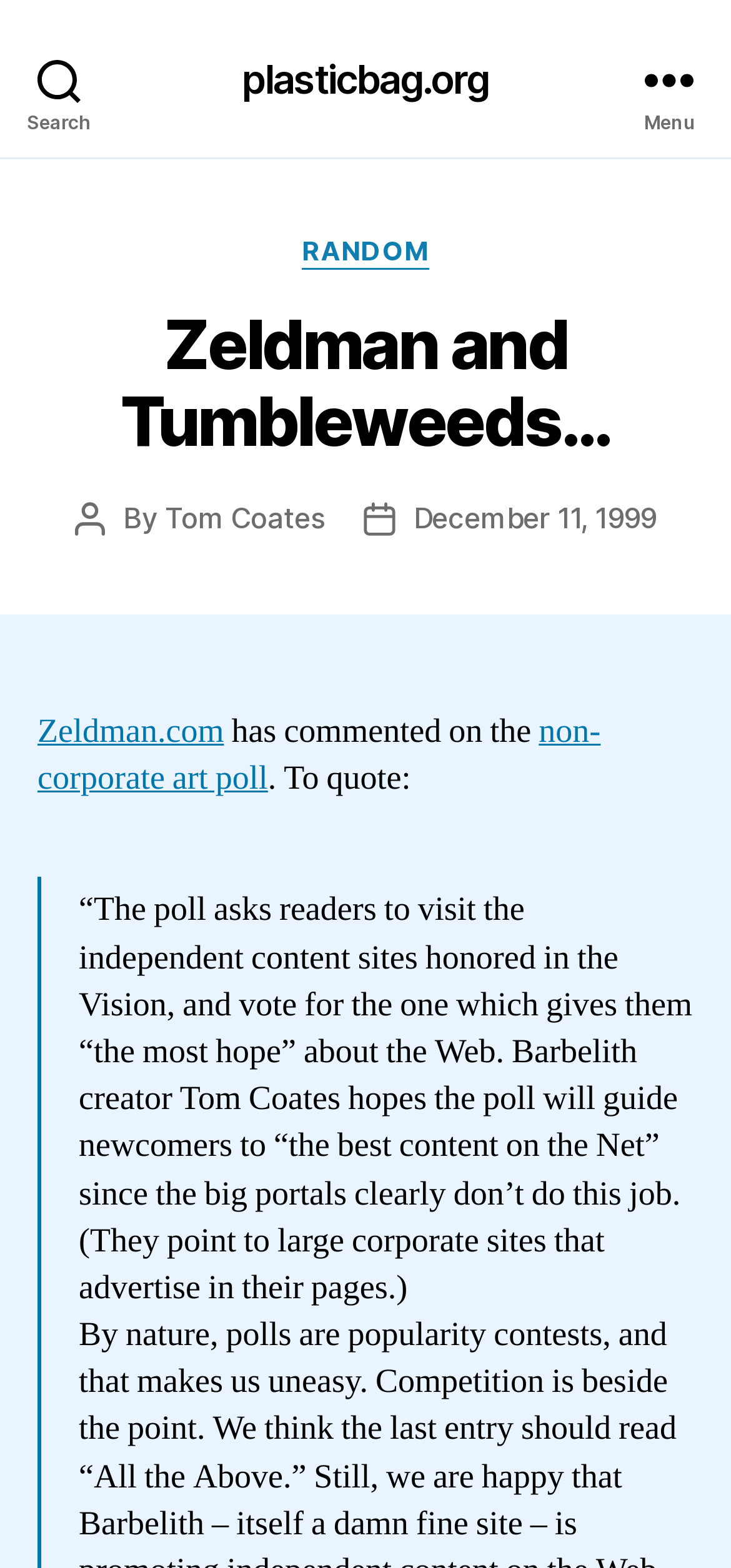Identify the headline of the webpage and generate its text content.

Zeldman and Tumbleweeds…